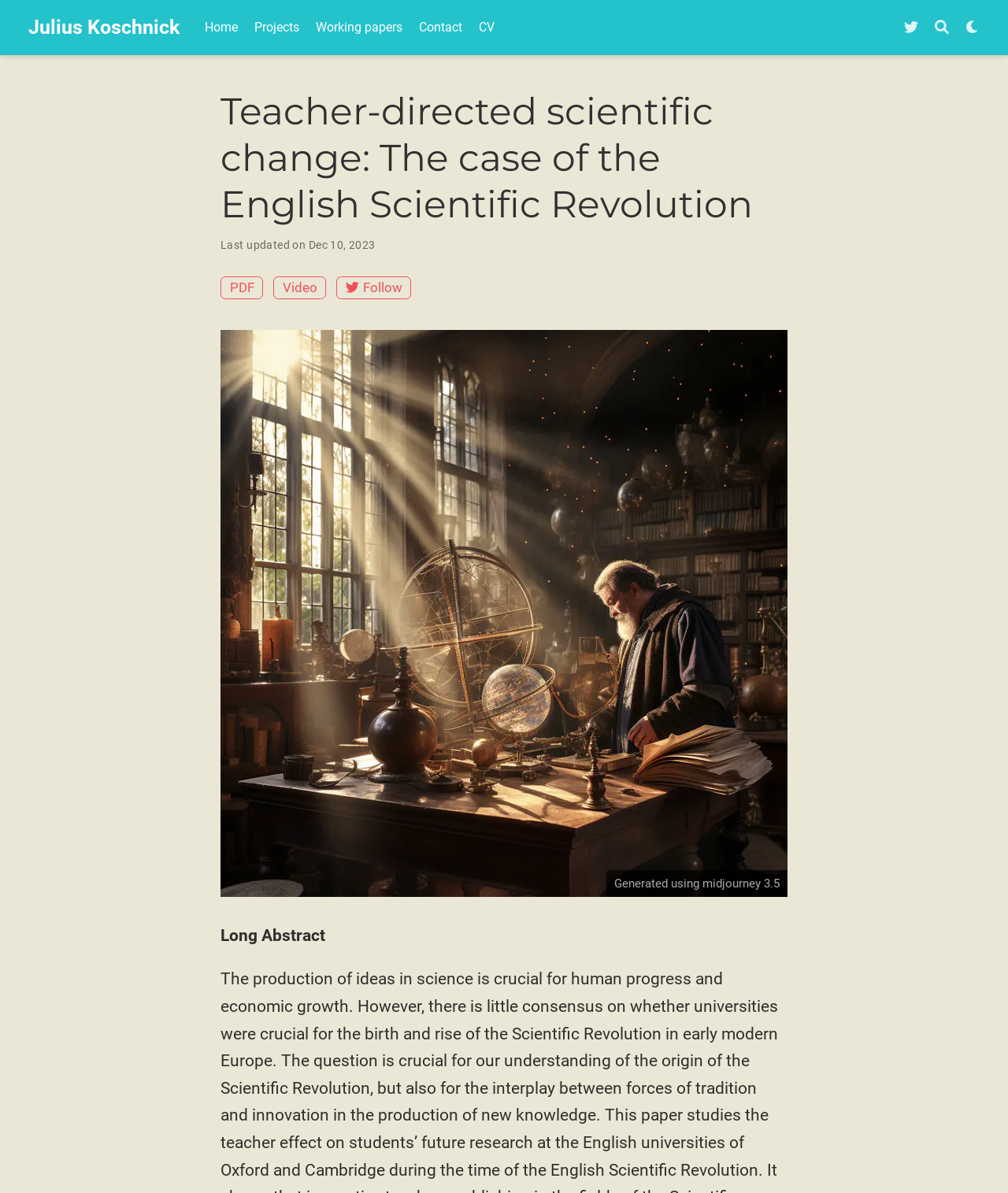Identify the bounding box coordinates of the clickable region necessary to fulfill the following instruction: "view working papers". The bounding box coordinates should be four float numbers between 0 and 1, i.e., [left, top, right, bottom].

[0.305, 0.009, 0.407, 0.037]